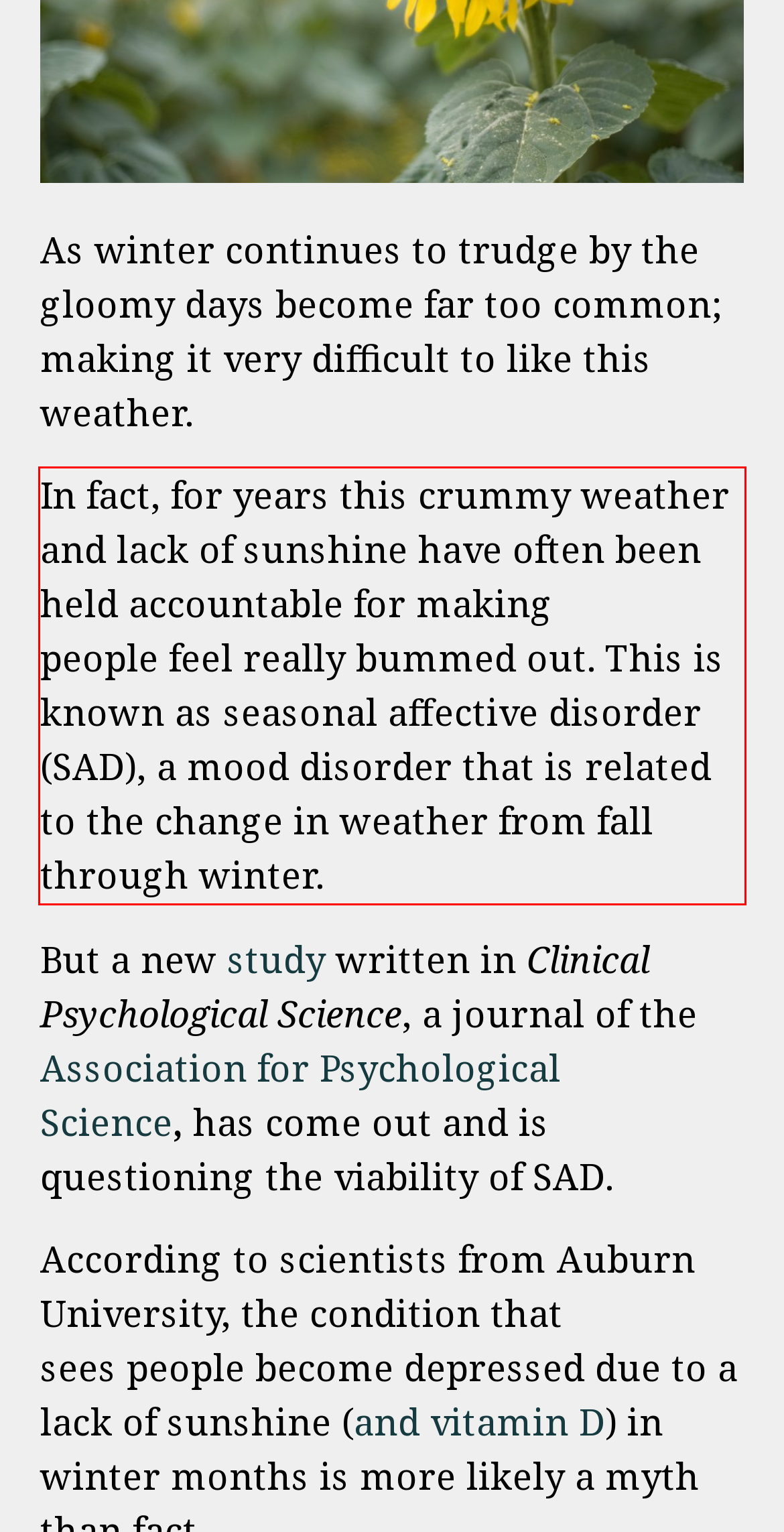Analyze the screenshot of the webpage that features a red bounding box and recognize the text content enclosed within this red bounding box.

In fact, for years this crummy weather and lack of sunshine have often been held accountable for making people feel really bummed out. This is known as seasonal affective disorder (SAD), a mood disorder that is related to the change in weather from fall through winter.